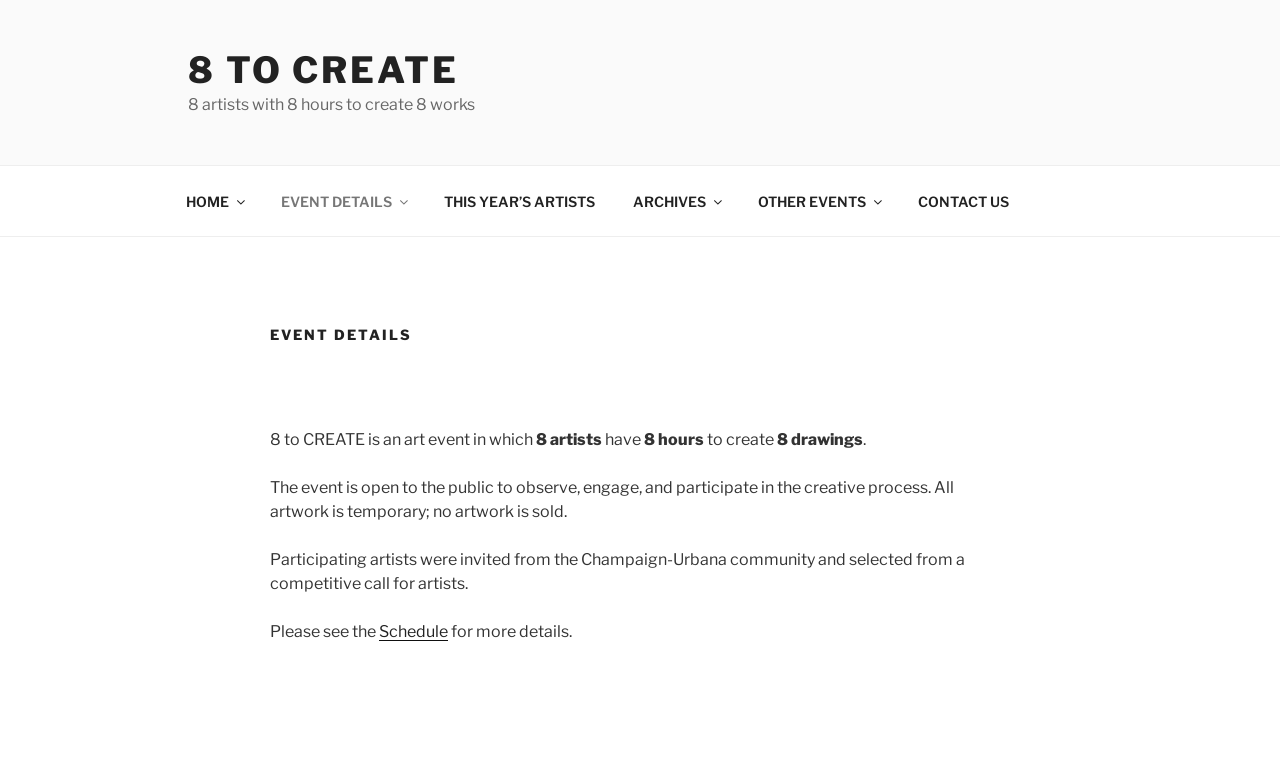What is the purpose of the event?
Please answer the question as detailed as possible based on the image.

The event is designed to allow 8 artists to create 8 works in 8 hours, and the public can observe and participate in the creative process, suggesting that the purpose of the event is to create art.